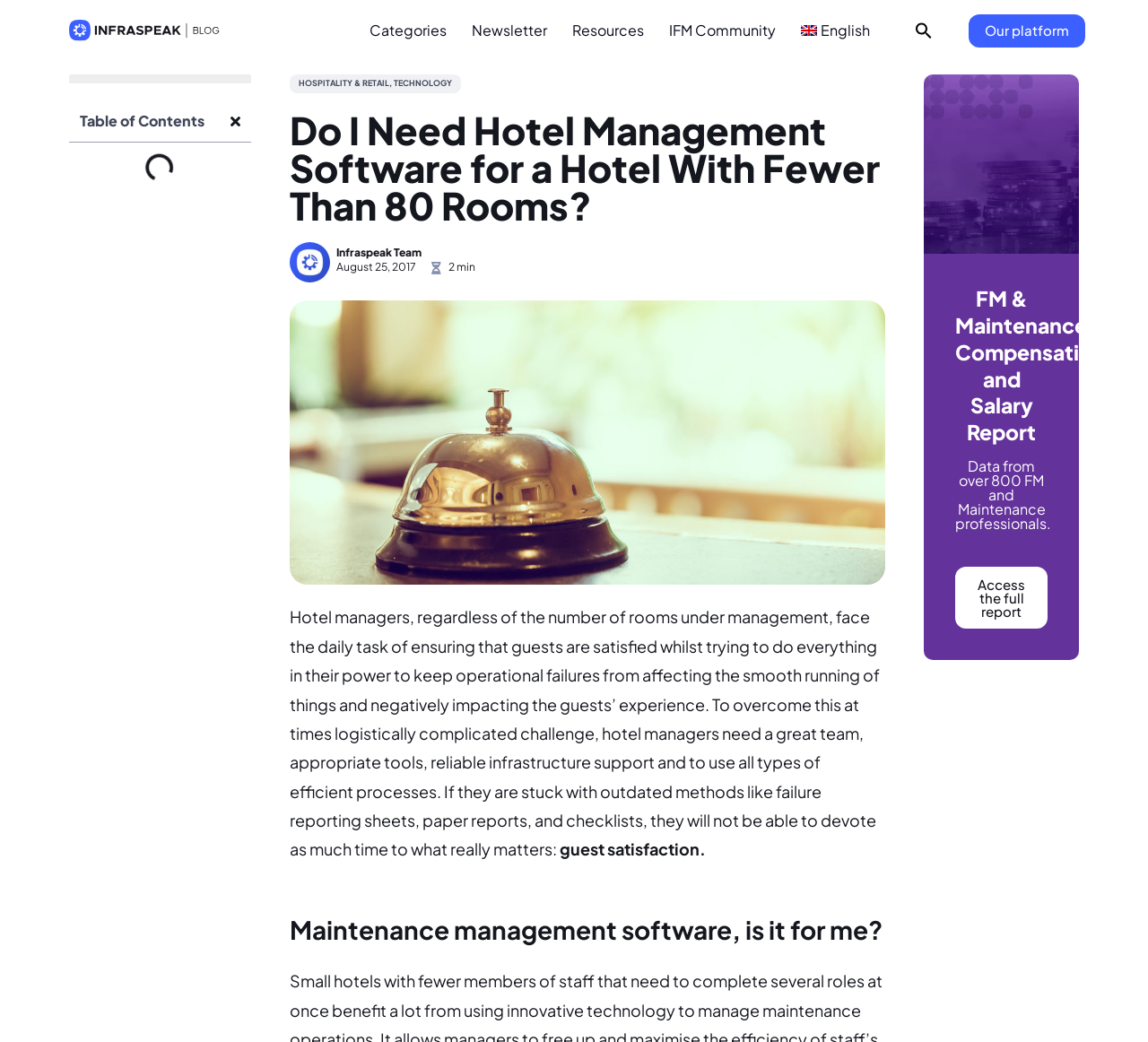What is the date of the article?
Give a one-word or short-phrase answer derived from the screenshot.

August 25, 2017